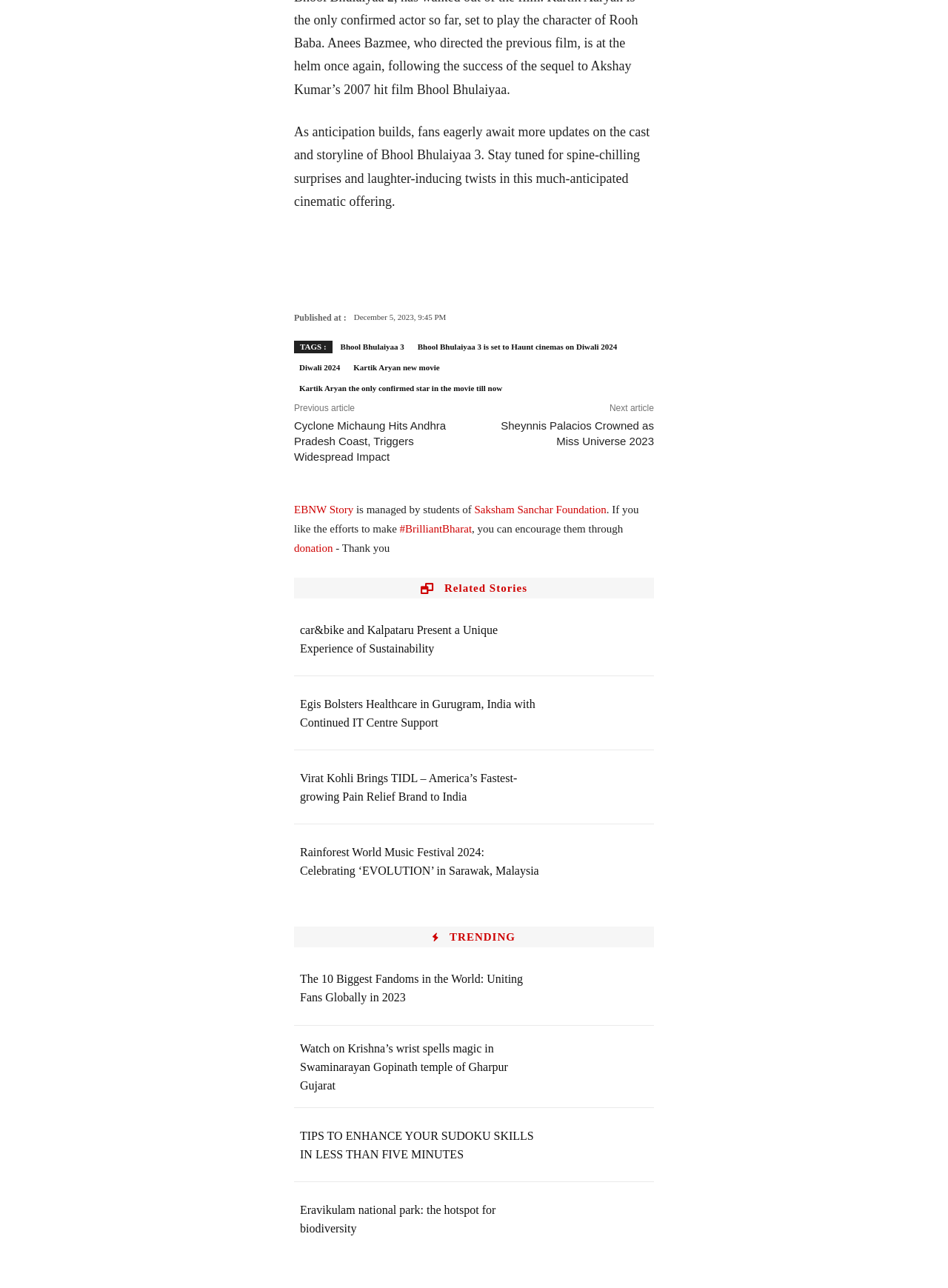Provide your answer in a single word or phrase: 
What is the name of the pain relief brand brought to India by Virat Kohli?

TIDL